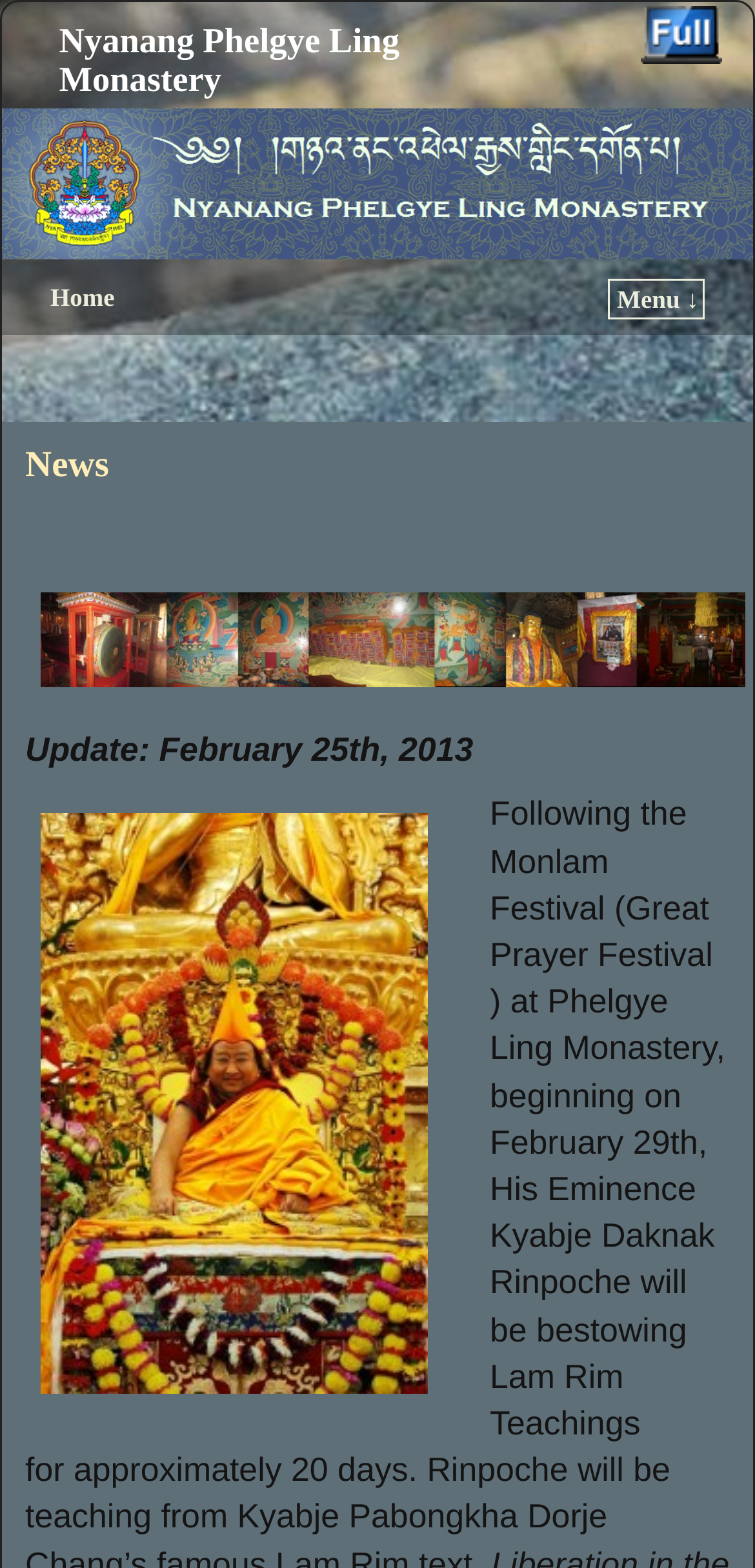Create a detailed summary of the webpage's content and design.

The webpage is about Nyanang Phelgye Ling Monastery in Katmandu, Nepal. At the top, there is a large heading that reads "Nyanang Phelgye Ling Monastery" with a link to the same name. Below this heading, there is a link to switch to a standard web view, accompanied by a small image. 

To the right of the heading, there is a large image of the monastery, taking up most of the width of the page. Below this image, there are two links, one to "Home" and another to "Menu ↓", which is a dropdown menu. The menu contains a header with the title "News" and a static text element with a non-breaking space character. 

Inside the menu, there is another link and a static text element with the update date "February 25th, 2013". Below the update date, there is a large image that takes up most of the remaining height of the page.